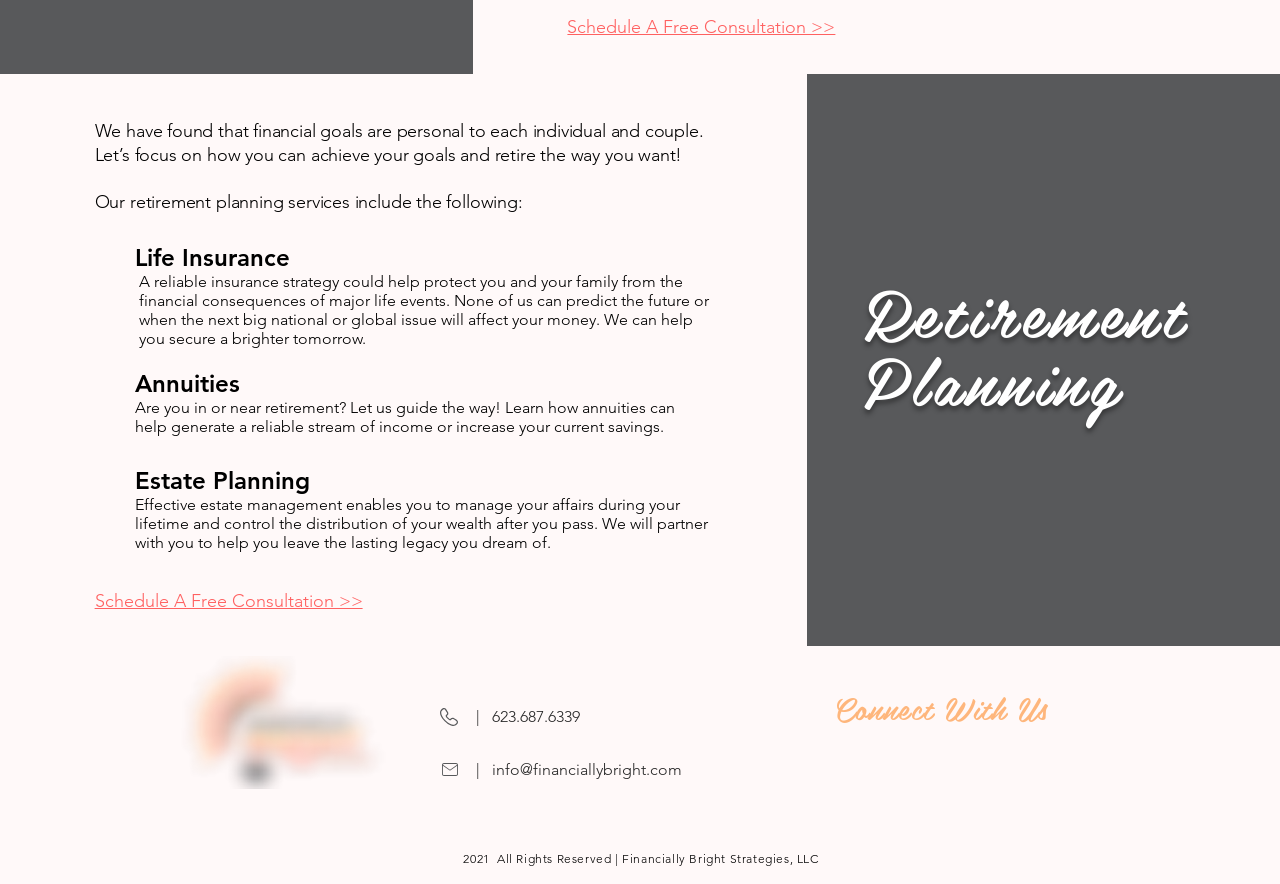Using the description "aria-label="YouTube"", locate and provide the bounding box of the UI element.

[0.791, 0.852, 0.817, 0.89]